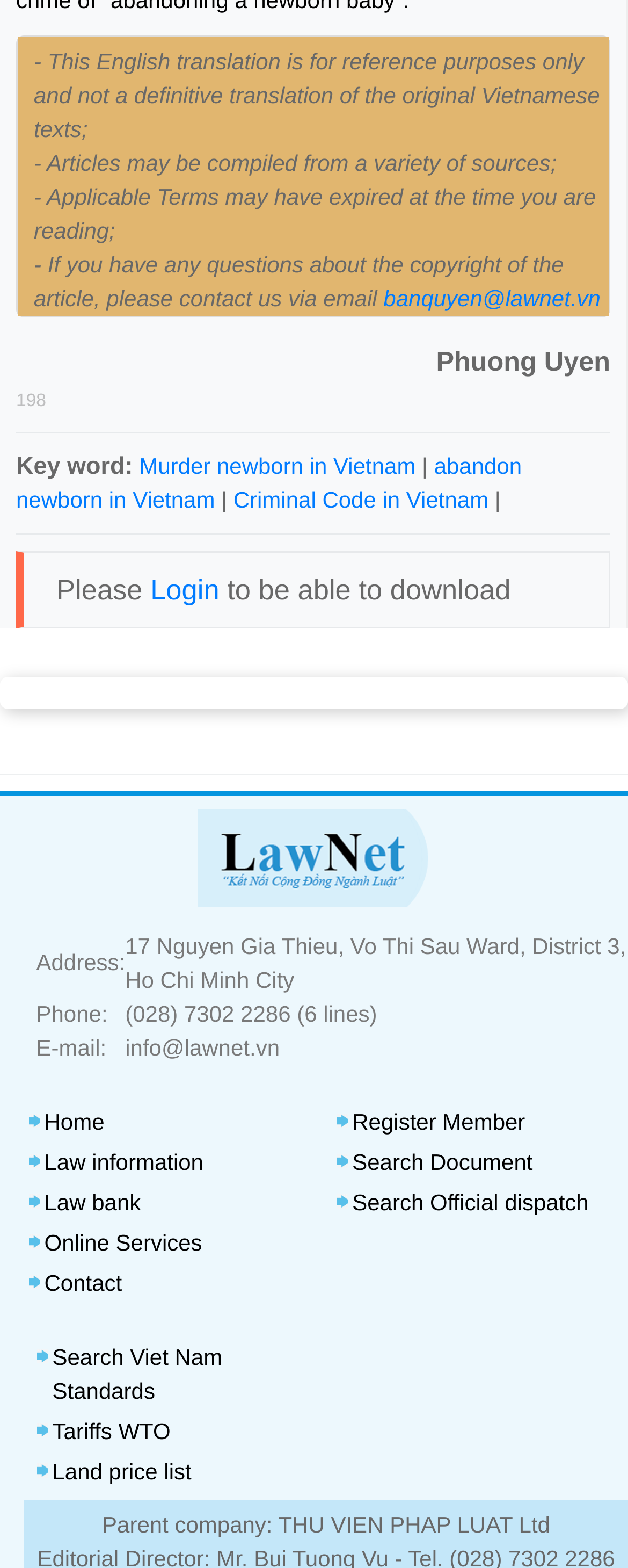Please locate the bounding box coordinates of the element that needs to be clicked to achieve the following instruction: "Contact via email". The coordinates should be four float numbers between 0 and 1, i.e., [left, top, right, bottom].

[0.611, 0.182, 0.956, 0.198]